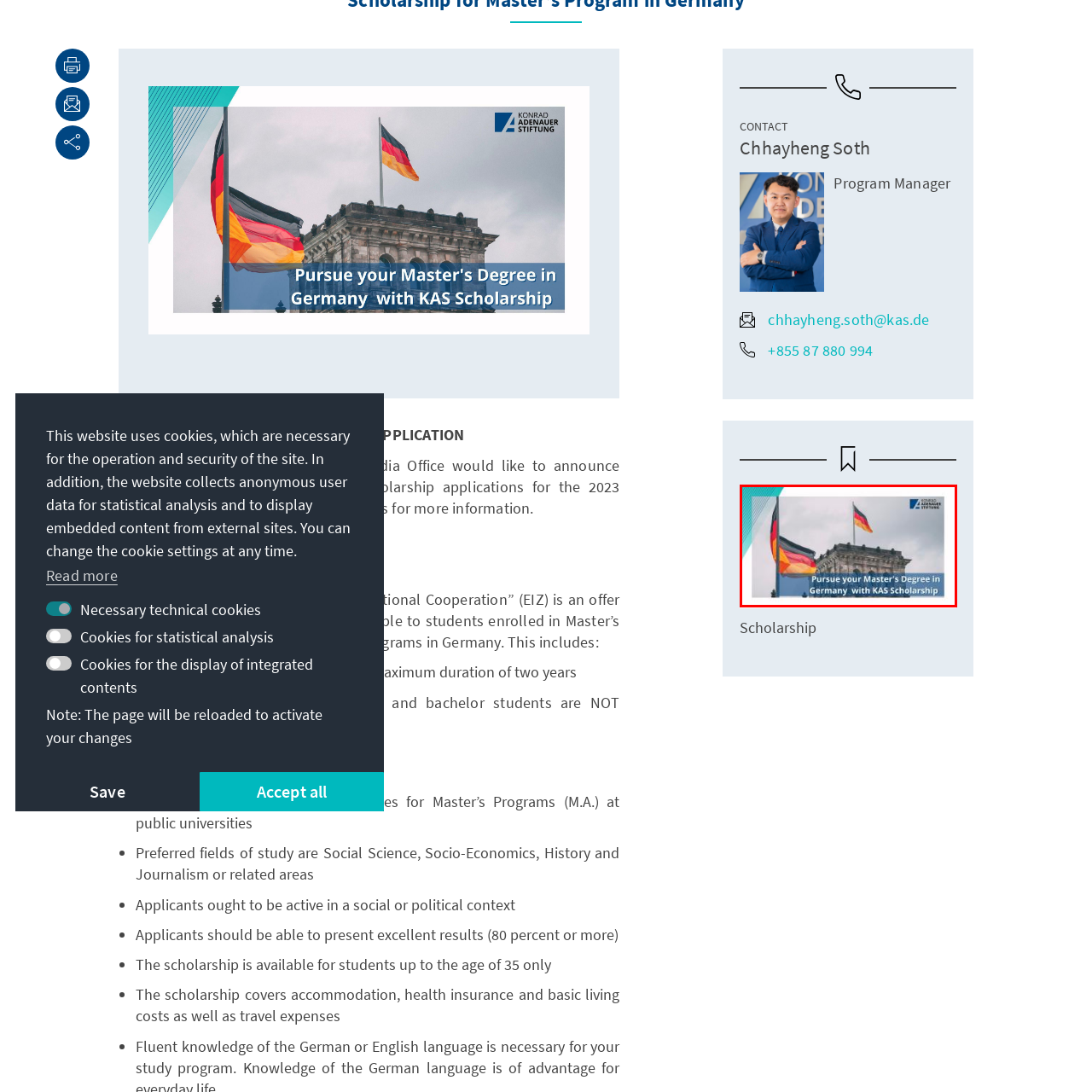Focus on the image encased in the red box and respond to the question with a single word or phrase:
What is the purpose of the KAS Scholarship?

To support students